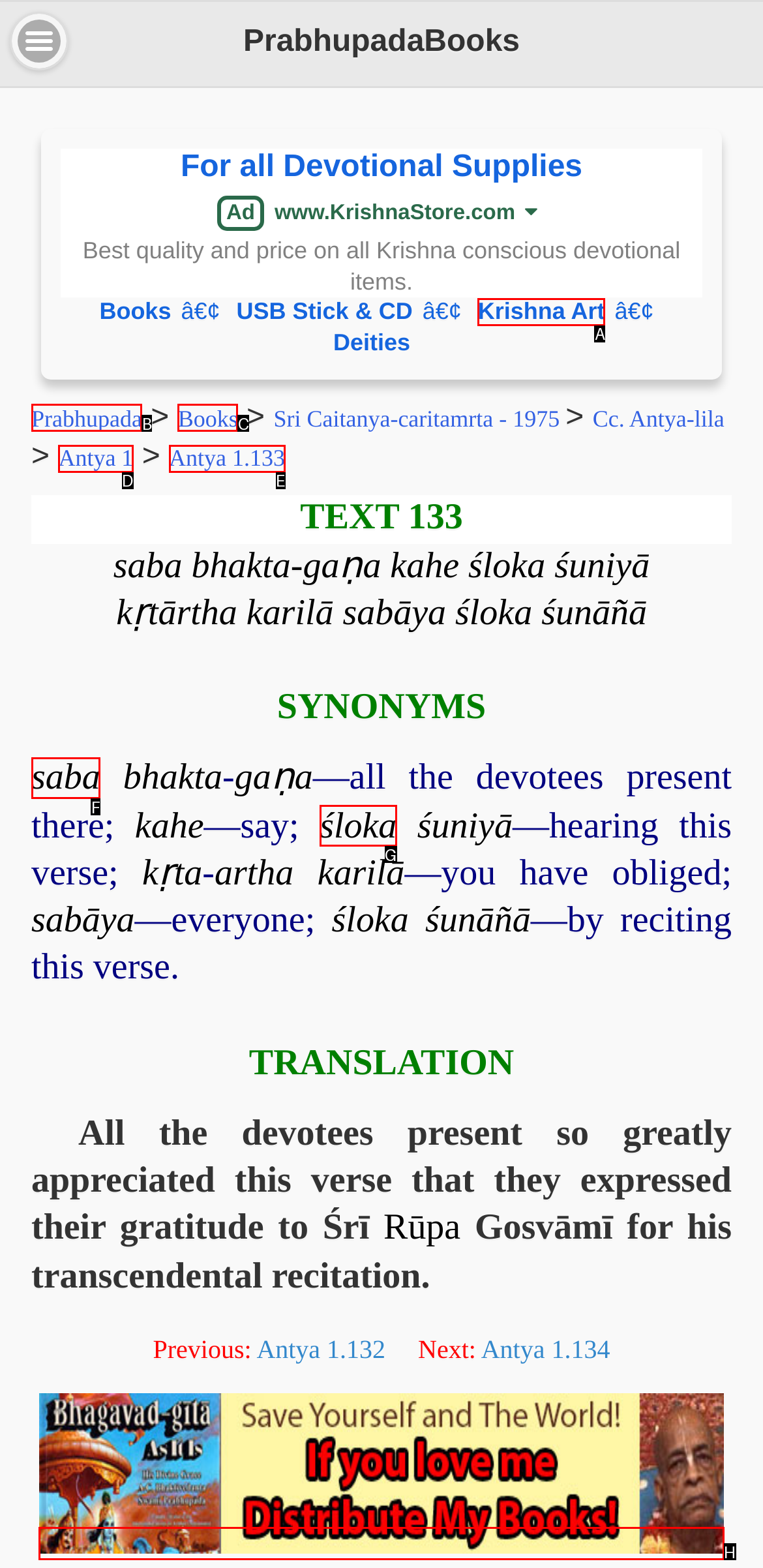Which choice should you pick to execute the task: contact us
Respond with the letter associated with the correct option only.

None